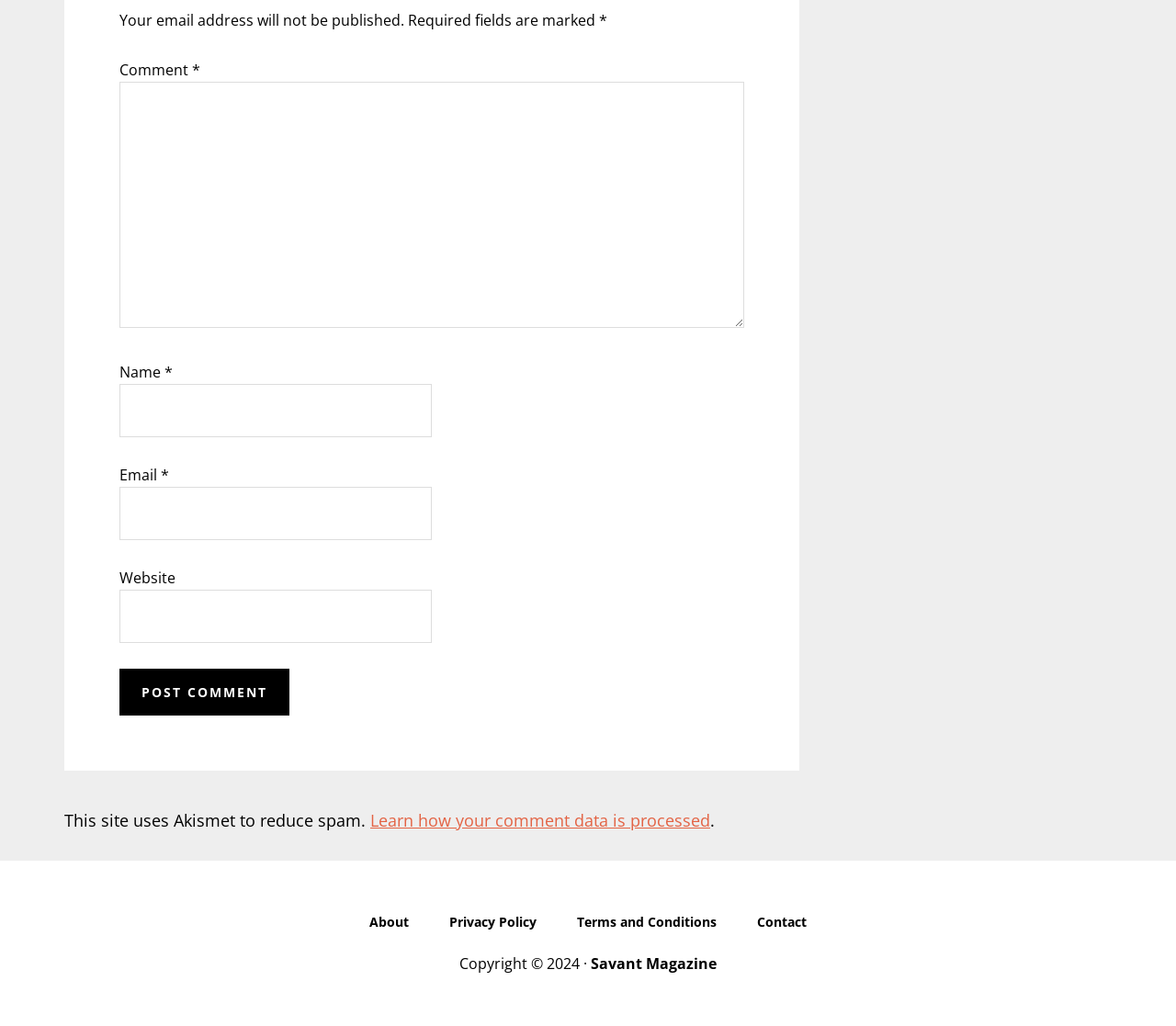Please determine the bounding box coordinates for the element with the description: "parent_node: Email * aria-describedby="email-notes" name="email"".

[0.102, 0.474, 0.367, 0.526]